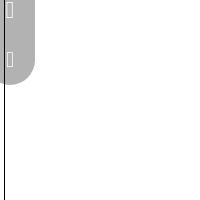What is the design of the WeChat button?
Analyze the image and deliver a detailed answer to the question.

The design of the WeChat button is simple yet recognizable, adhering to WeChat's branding while promoting seamless interaction for readers, making it easily identifiable and accessible on the webpage.